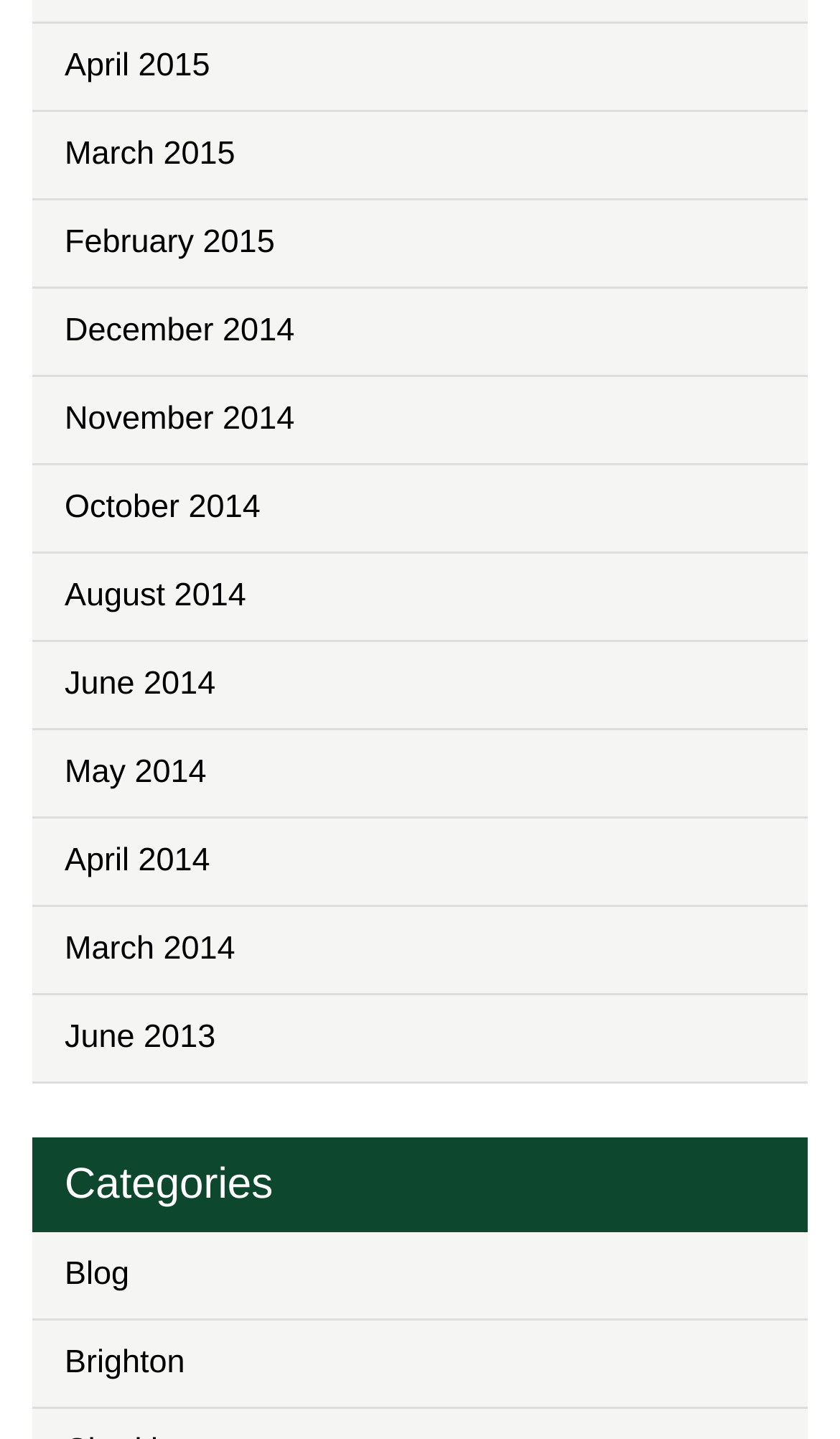What is the purpose of the webpage?
Can you give a detailed and elaborate answer to the question?

Based on the list of months and categories, I inferred that the webpage is likely an archive or blog, where users can access content organized by month and category.